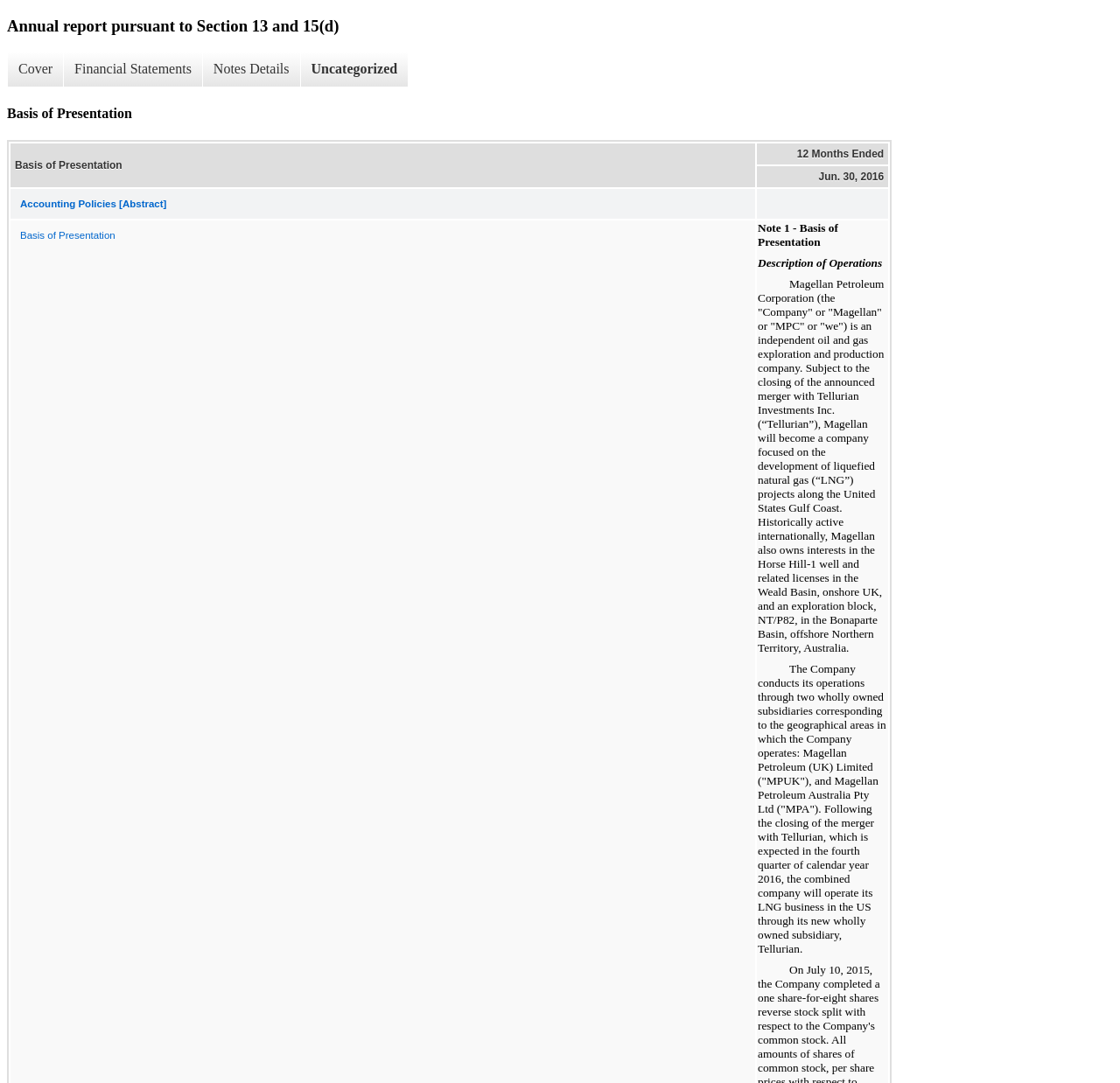Using the details from the image, please elaborate on the following question: What is the first link on the webpage?

The first link on the webpage is 'Cover' which is located at the top of the page with a bounding box of [0.006, 0.048, 0.056, 0.08].